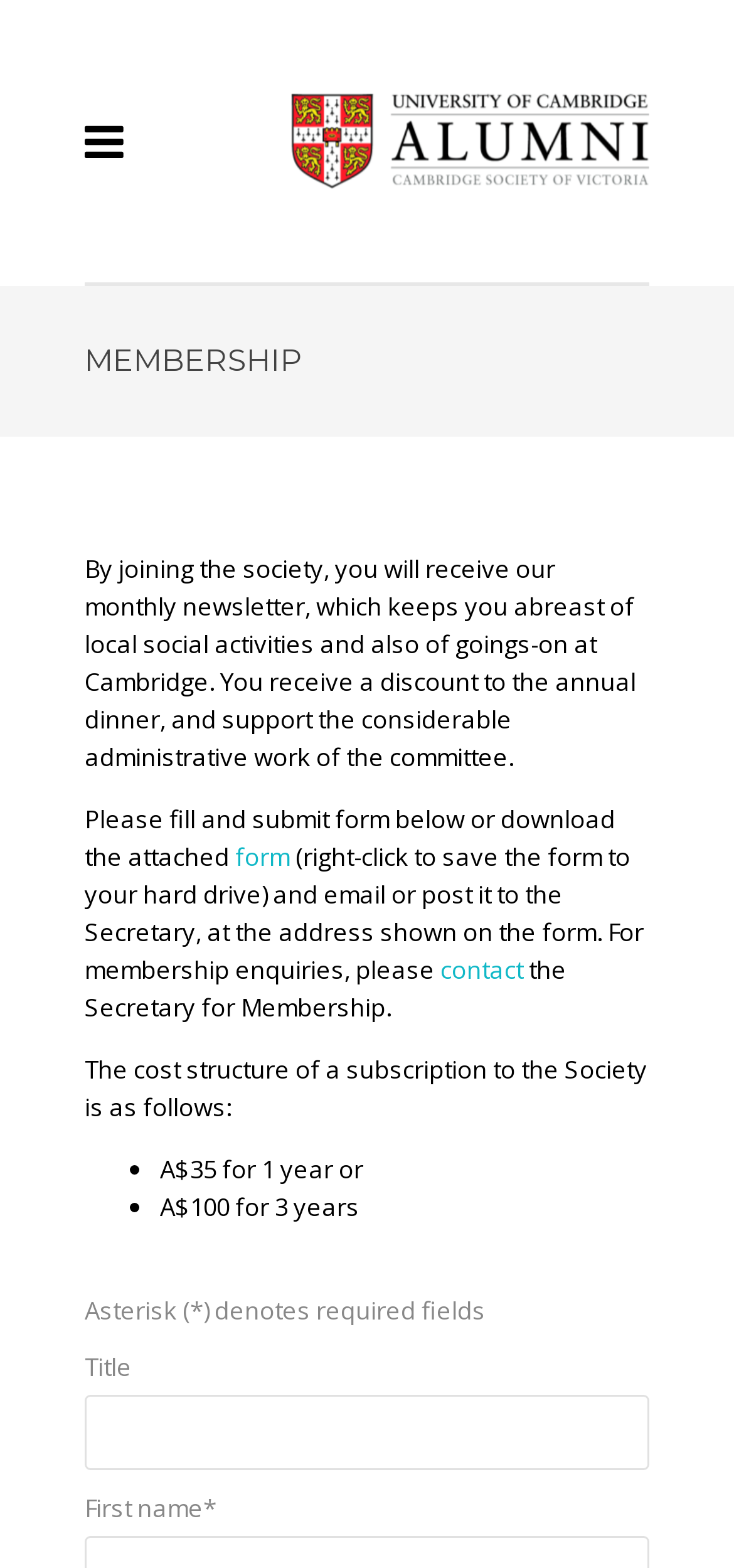Please provide a detailed answer to the question below based on the screenshot: 
What is the purpose of joining the society?

By analyzing the webpage, it is clear that the purpose of joining the society is to receive benefits such as the monthly newsletter, which keeps members informed about local social activities and events at Cambridge, and discounts to the annual dinner.